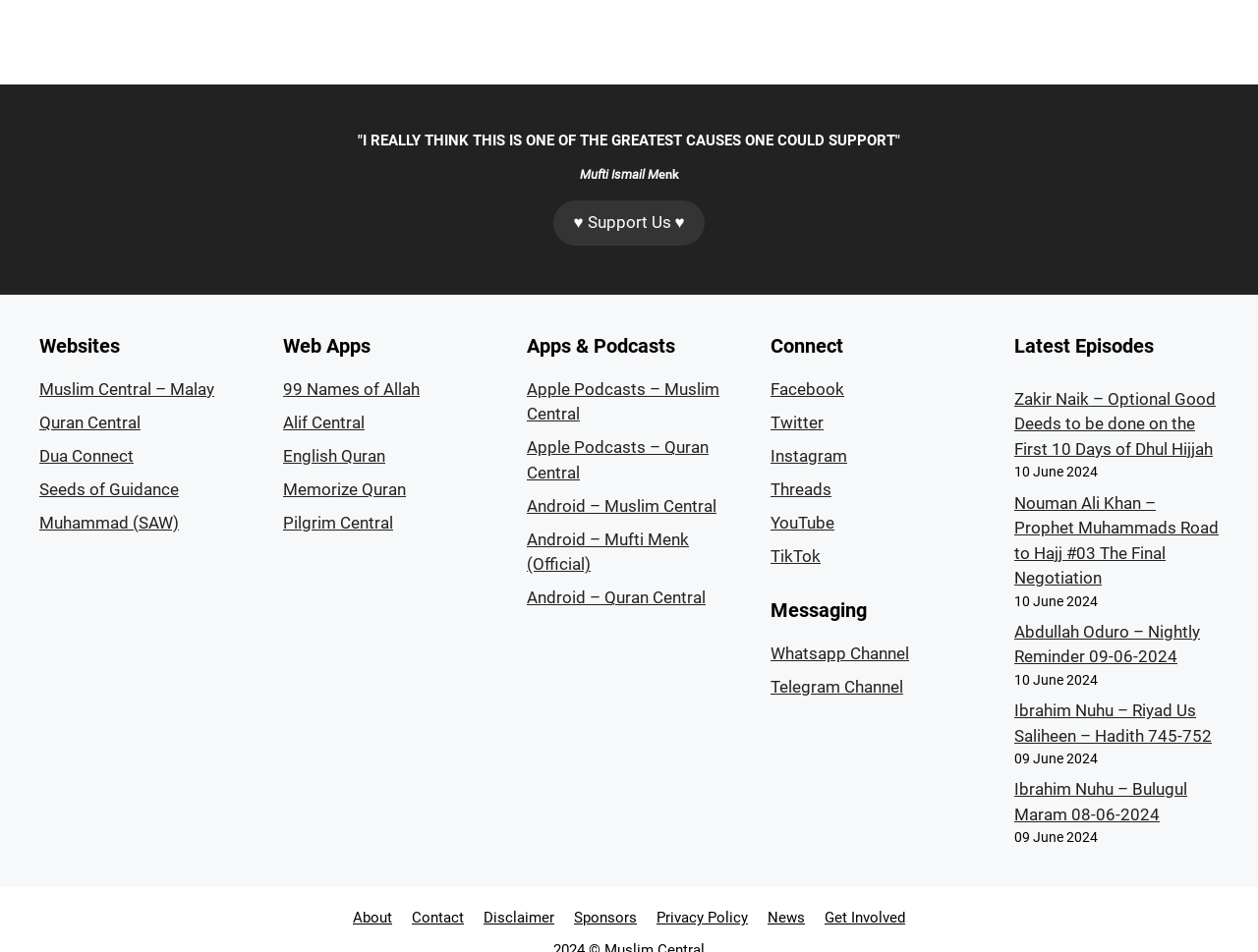Locate and provide the bounding box coordinates for the HTML element that matches this description: "Dua Connect".

[0.031, 0.468, 0.106, 0.489]